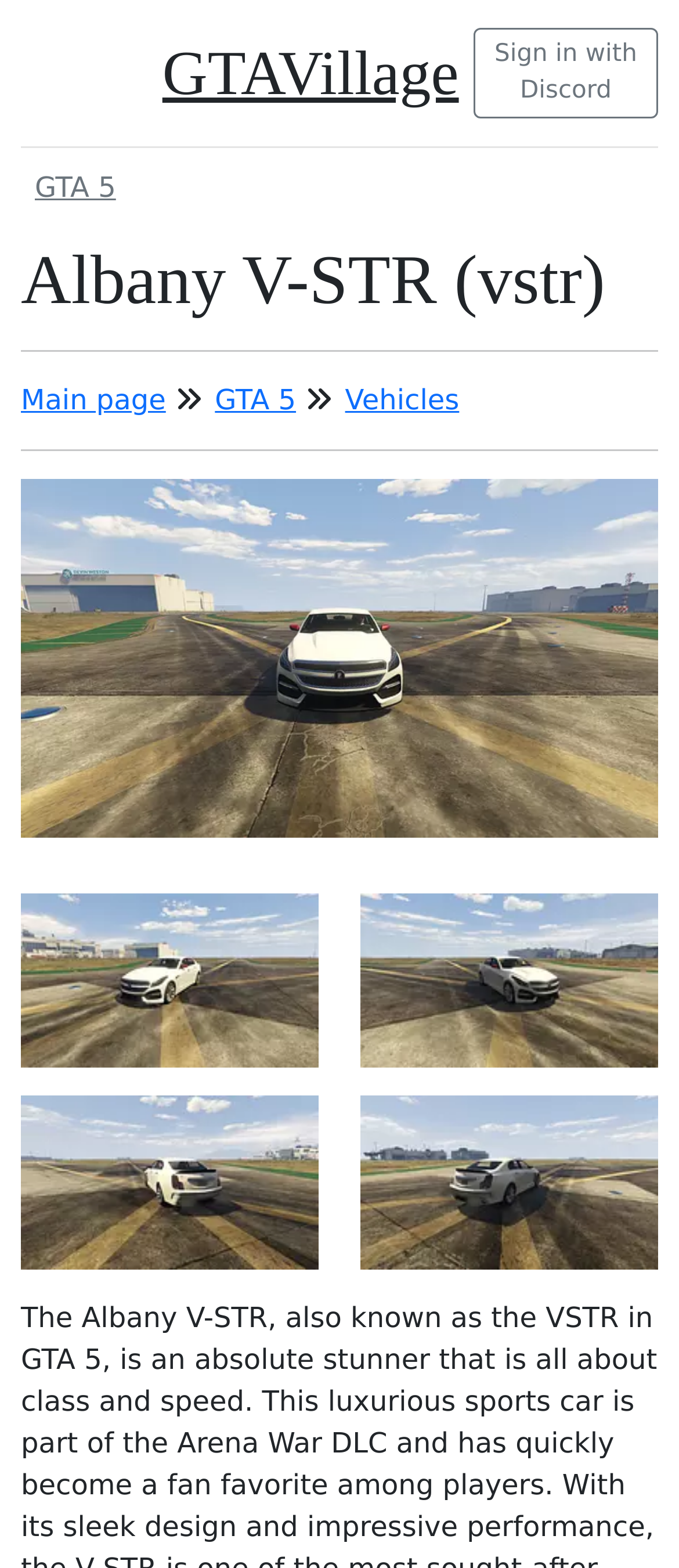What is the purpose of the 'Sign in with Discord' button?
Provide a fully detailed and comprehensive answer to the question.

The 'Sign in with Discord' button is likely used to allow users to sign in to the website using their Discord account, providing a convenient way to access the website's features and content.